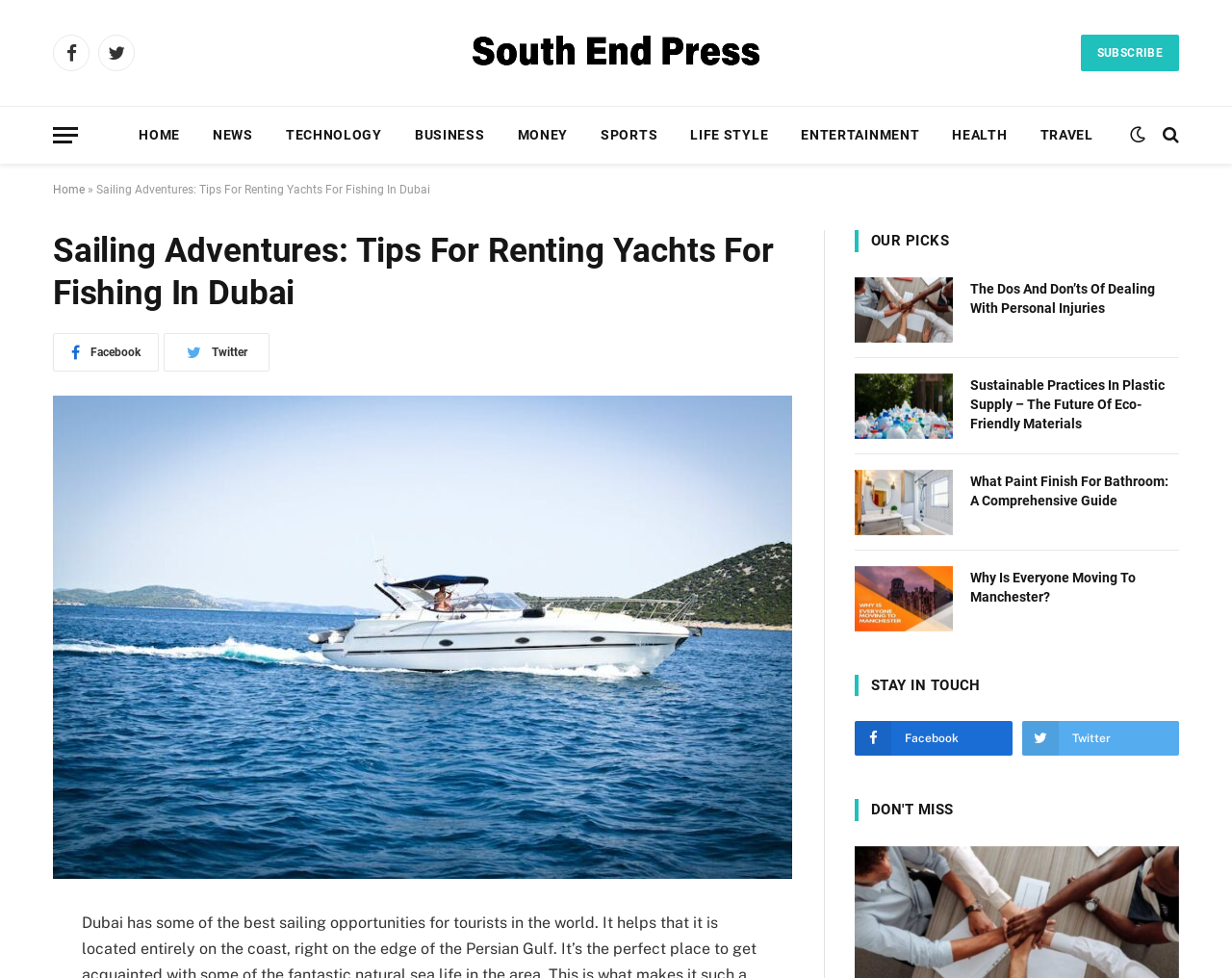How many articles are listed under 'OUR PICKS'?
Kindly answer the question with as much detail as you can.

I counted the number of article elements under the heading element with the text 'OUR PICKS', which are four in total, each with a link, image, and heading.